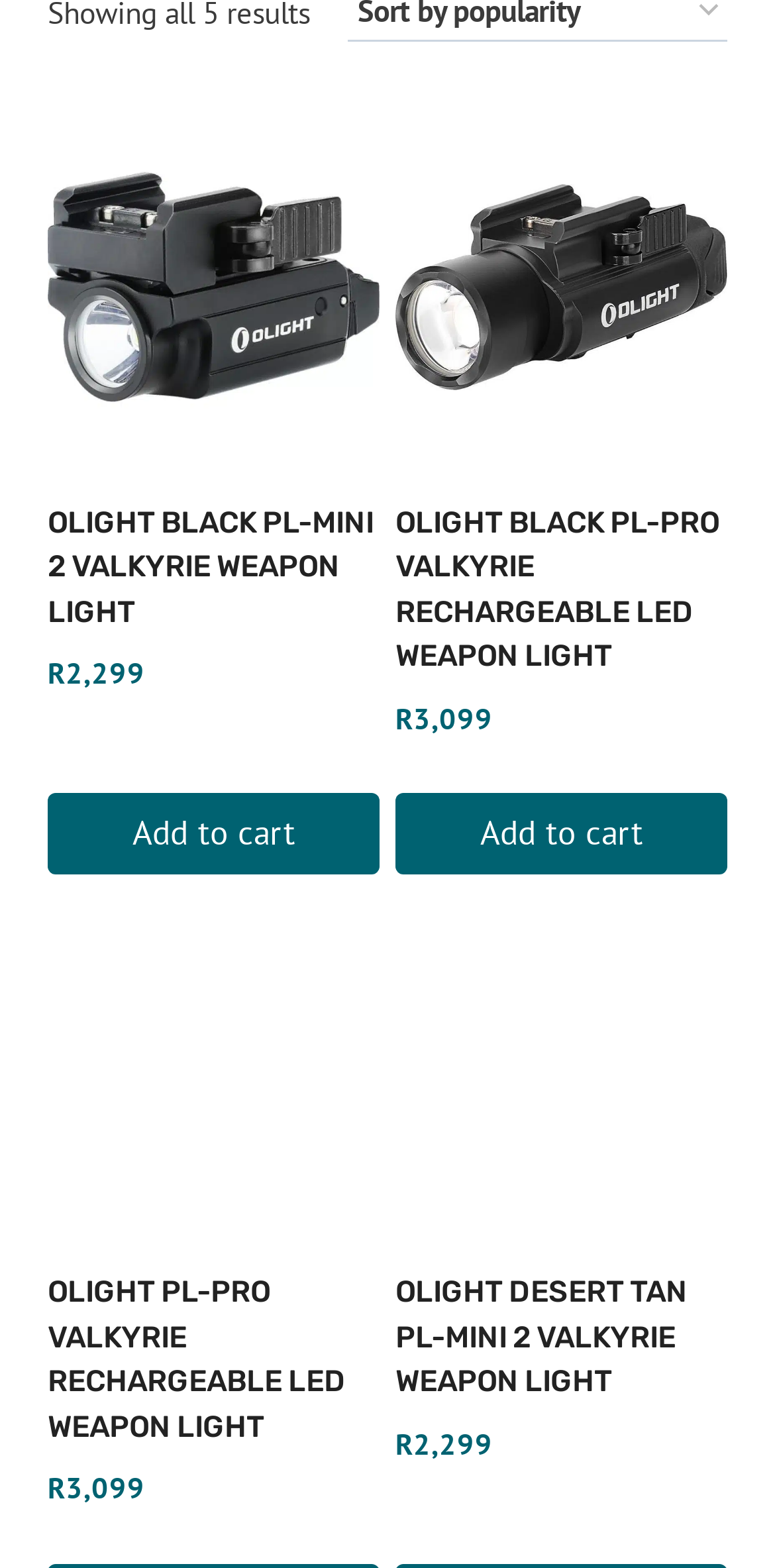Based on the image, please elaborate on the answer to the following question:
What is the color of the third product?

I found the name of the third product, which is Olight Desert Tan PL-Pro Valkyrie Rechargeable LED Weapon Light, and inferred that the color of the product is Desert Tan.